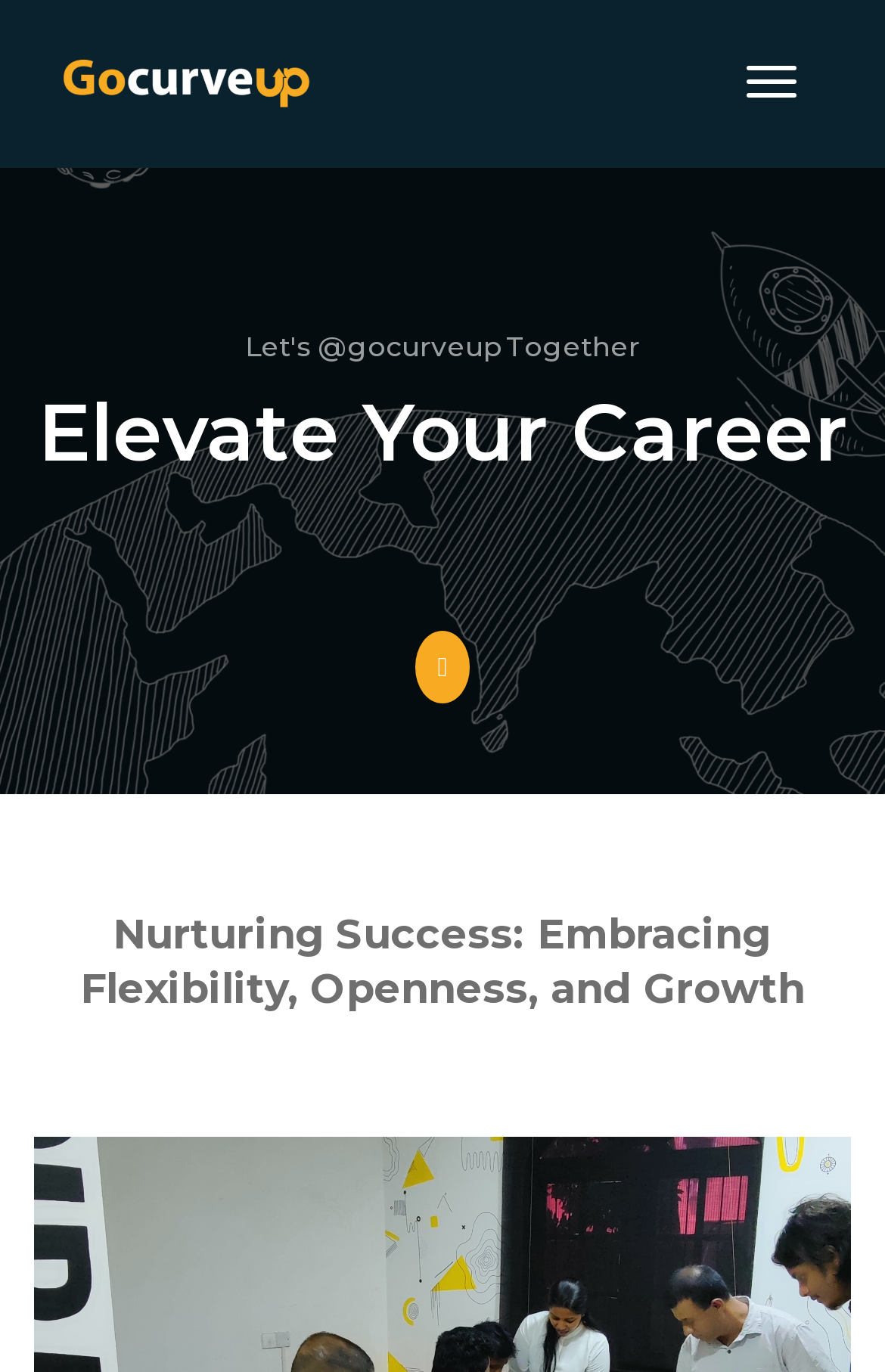What is the name of the website?
Give a one-word or short-phrase answer derived from the screenshot.

gocurveup